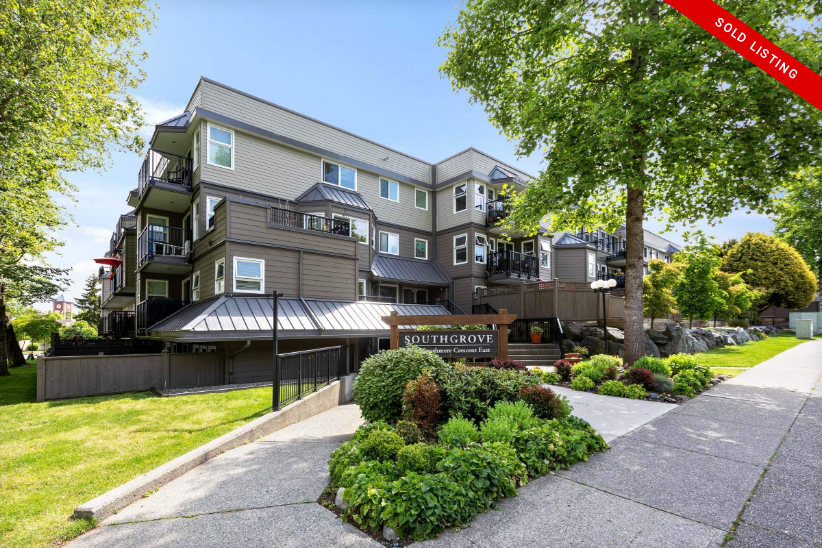Analyze the image and describe all the key elements you observe.

This image showcases a beautifully presented residential property known as "Southgrove," located in Surrey, British Columbia. Captured from an outdoor perspective, the structure features multiple balconies and a modern design, characterized by clean lines and tasteful landscaping. In the foreground, vibrant greenery and well-maintained flower beds enhance the property’s curb appeal. A clear blue sky provides a bright backdrop, adding to the inviting nature of the scene. 

The image prominently features a "SOLD" label in the upper right corner, indicating that this property has recently been sold, which signifies its desirability in the current real estate market. A sign affixed to the building front reads "Southgrove," further branding the property and emphasizing its established presence in the community. This visual not only highlights the architectural beauty and thoughtful landscaping but also reflects a successful transition in property ownership, appealing to potential buyers seeking similar opportunities in the area.